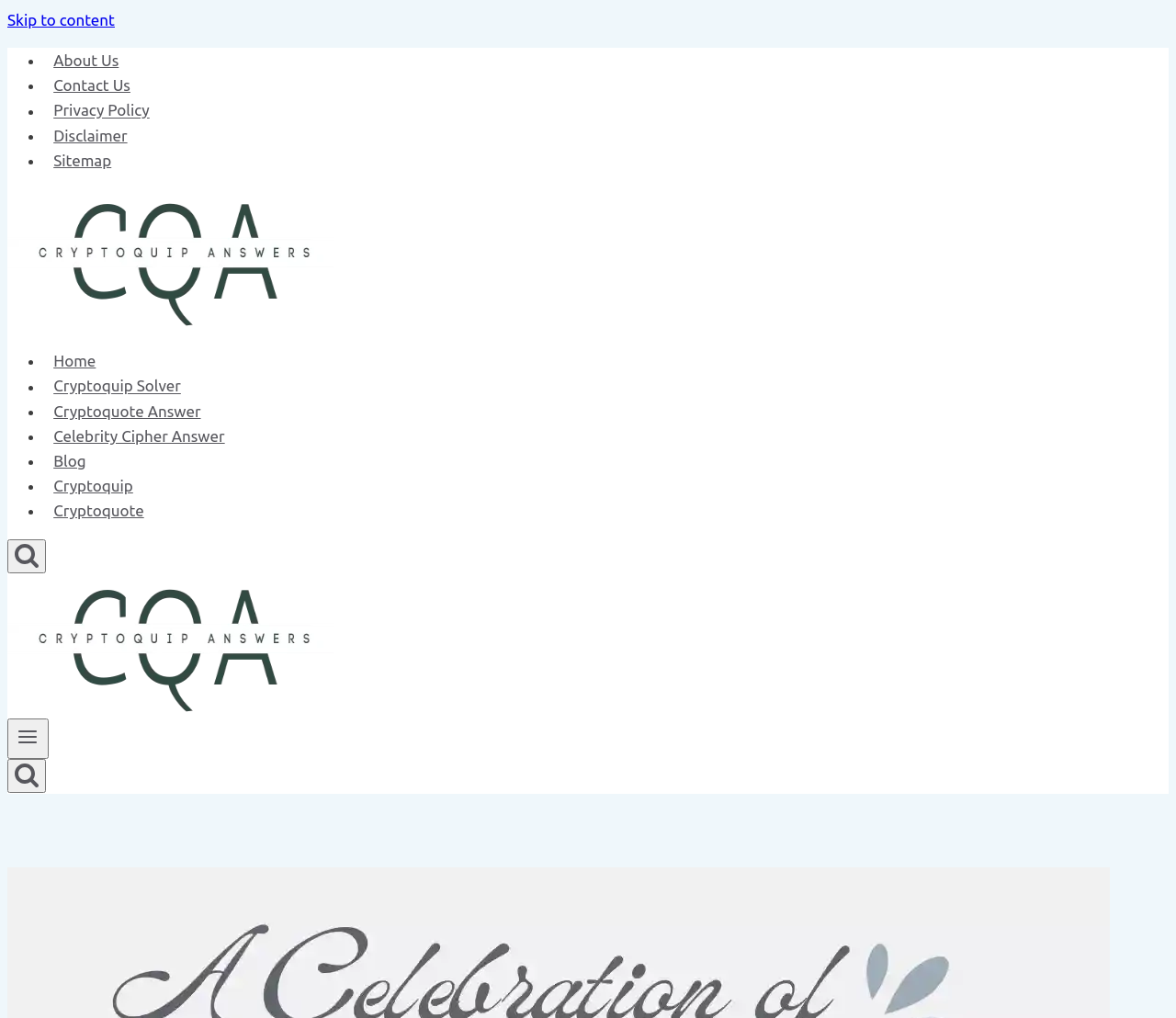Provide your answer in one word or a succinct phrase for the question: 
What is the purpose of the 'View Search Form' button?

To view search form